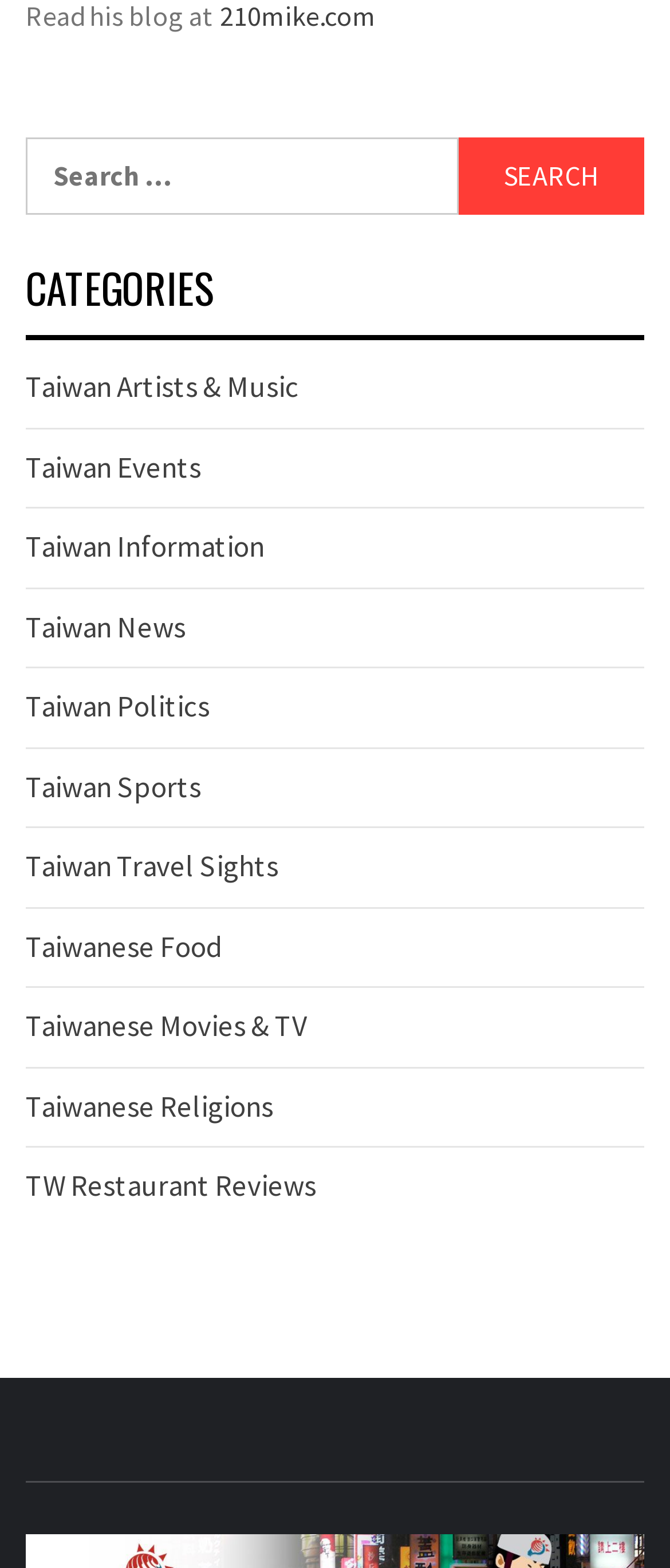Please find and report the bounding box coordinates of the element to click in order to perform the following action: "Check TW Restaurant Reviews". The coordinates should be expressed as four float numbers between 0 and 1, in the format [left, top, right, bottom].

[0.038, 0.744, 0.472, 0.768]